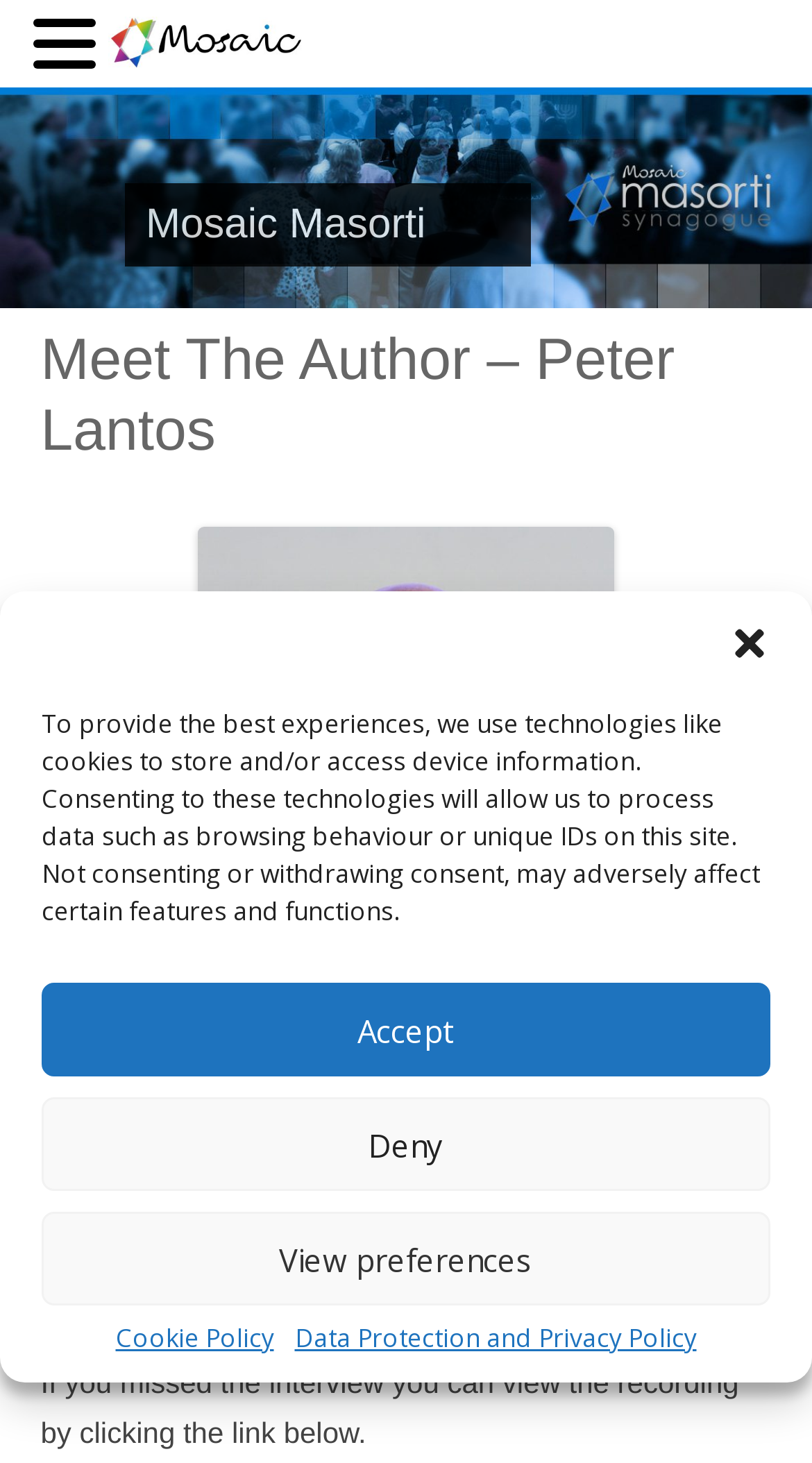Using the information in the image, could you please answer the following question in detail:
Who is the author being interviewed?

I determined the answer by reading the heading 'Meet The Author – Peter Lantos' and the text 'Steve Levinson interviewed Peter Lantos' which indicates that Peter Lantos is the author being interviewed.